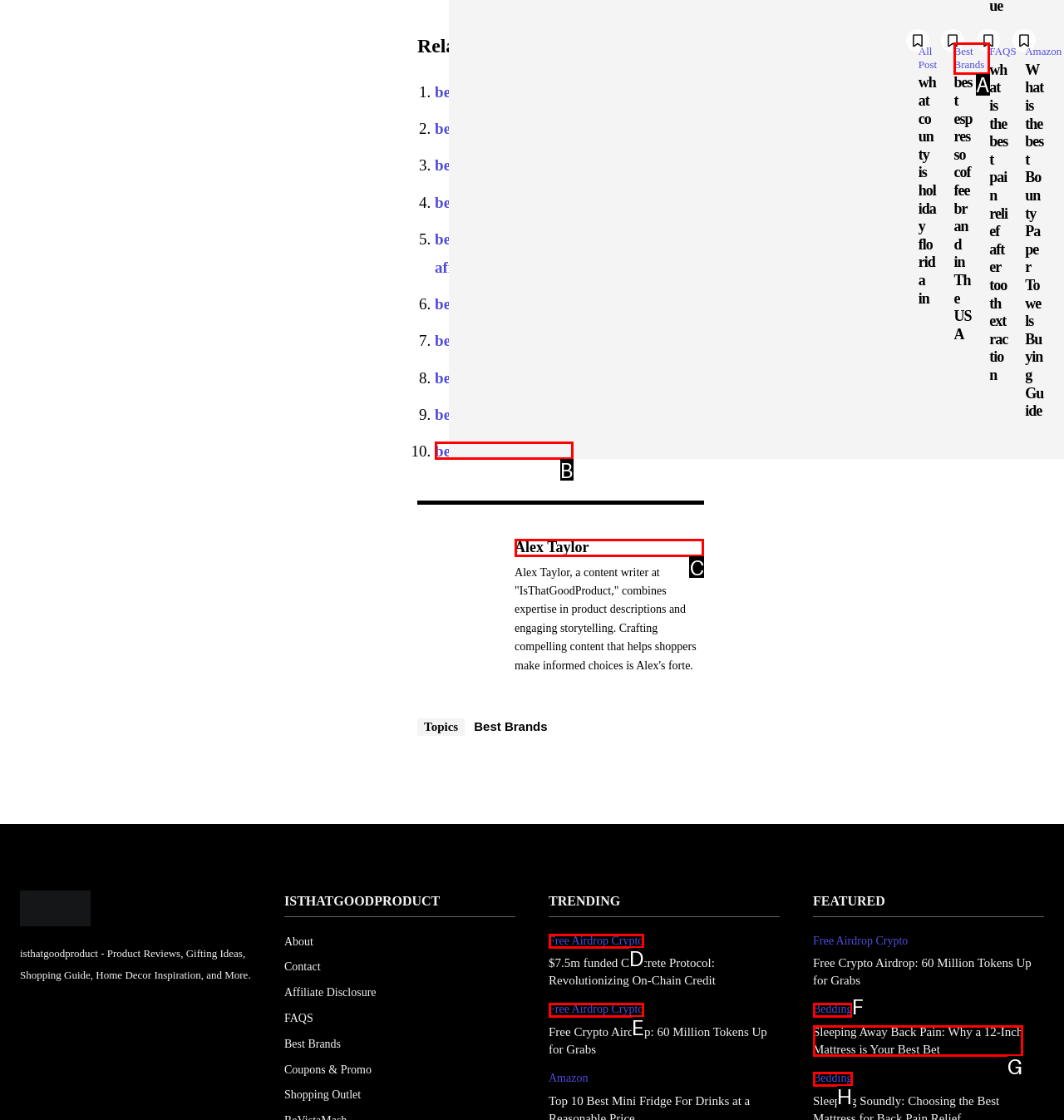Pick the HTML element that corresponds to the description: Bedding
Answer with the letter of the correct option from the given choices directly.

H